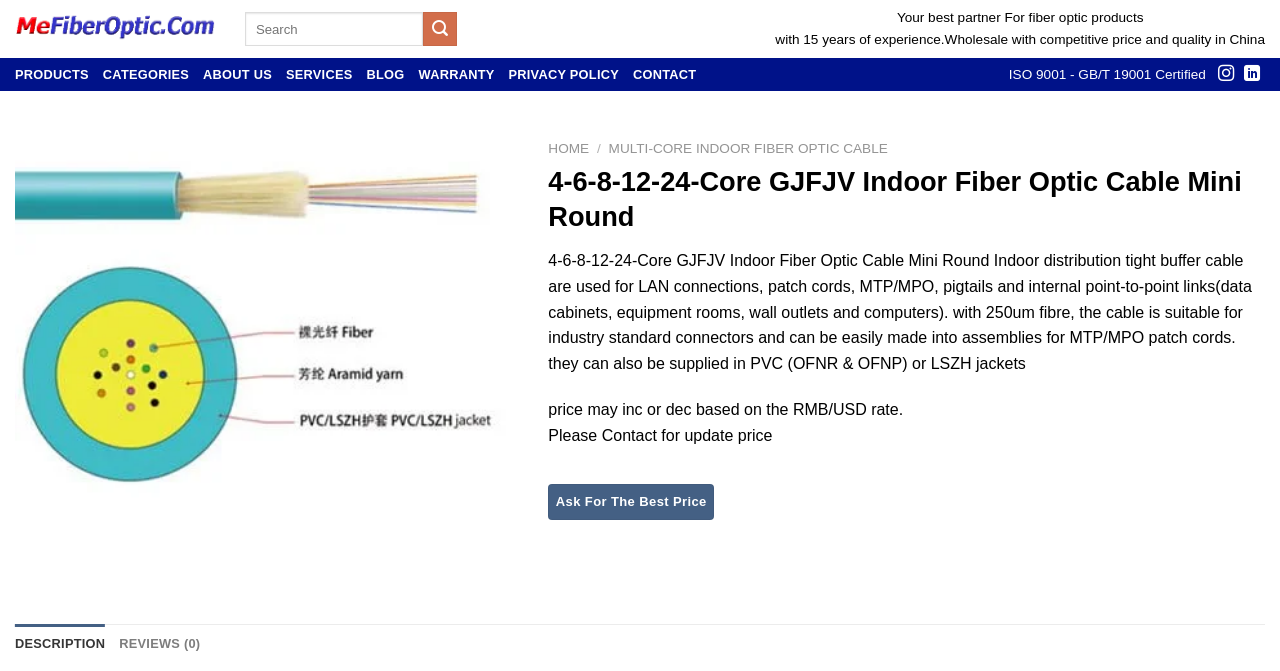Provide the bounding box coordinates in the format (top-left x, top-left y, bottom-right x, bottom-right y). All values are floating point numbers between 0 and 1. Determine the bounding box coordinate of the UI element described as: parent_node: Search for: name="s" placeholder="Search"

[0.191, 0.019, 0.33, 0.068]